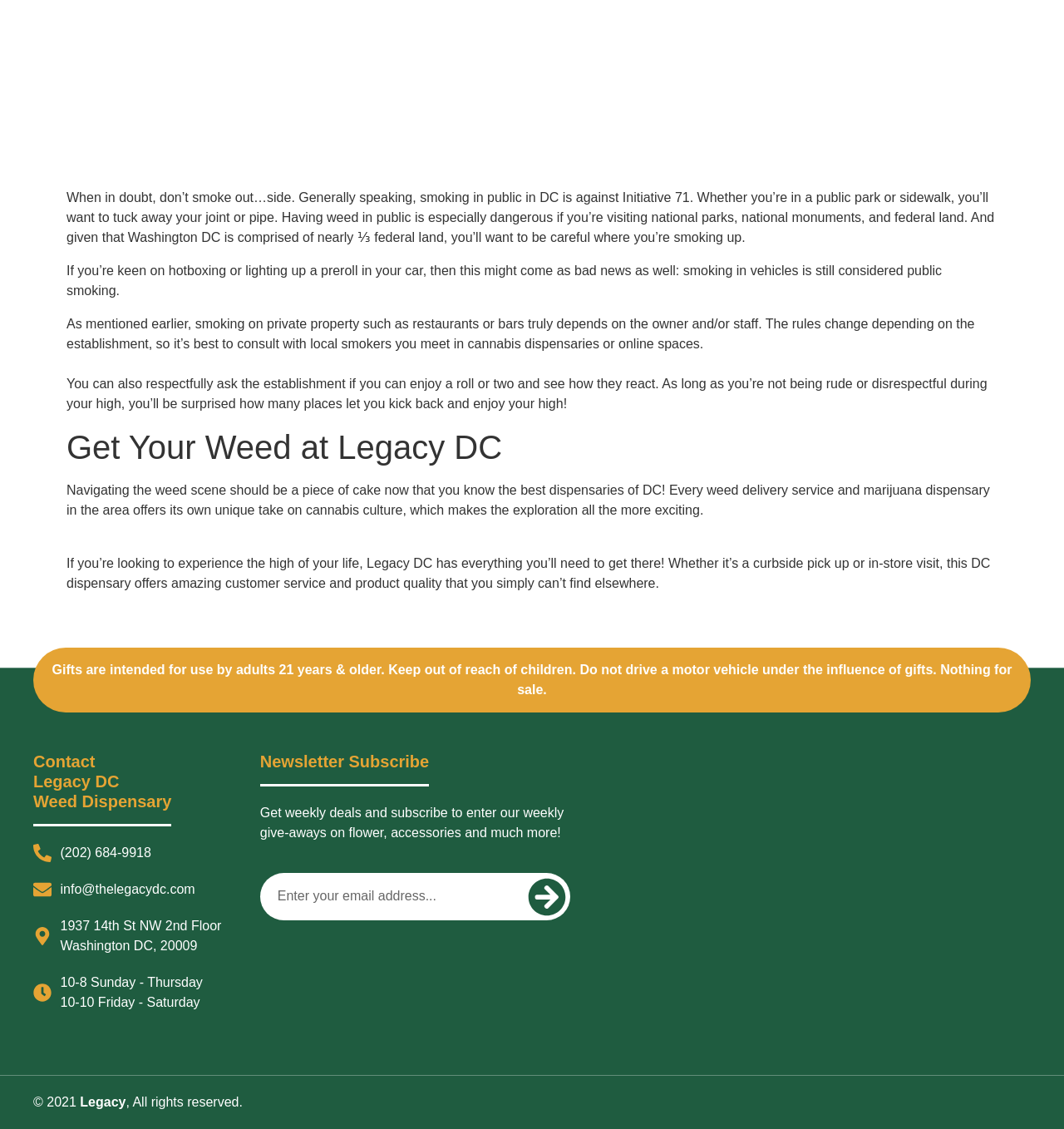Identify the bounding box coordinates for the element that needs to be clicked to fulfill this instruction: "Enter email address". Provide the coordinates in the format of four float numbers between 0 and 1: [left, top, right, bottom].

[0.248, 0.777, 0.461, 0.811]